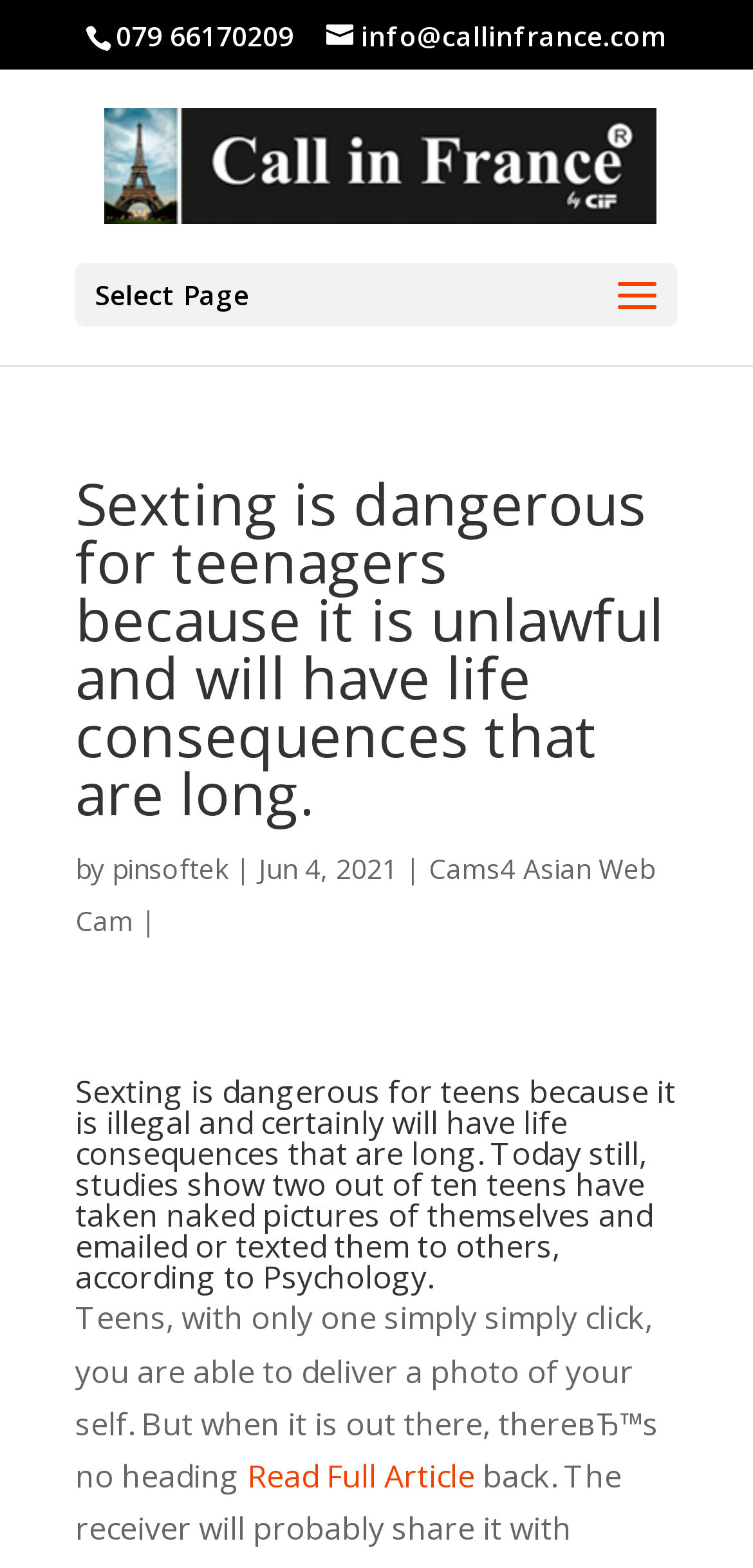Answer this question using a single word or a brief phrase:
Who is the author of the article?

pinsoftek